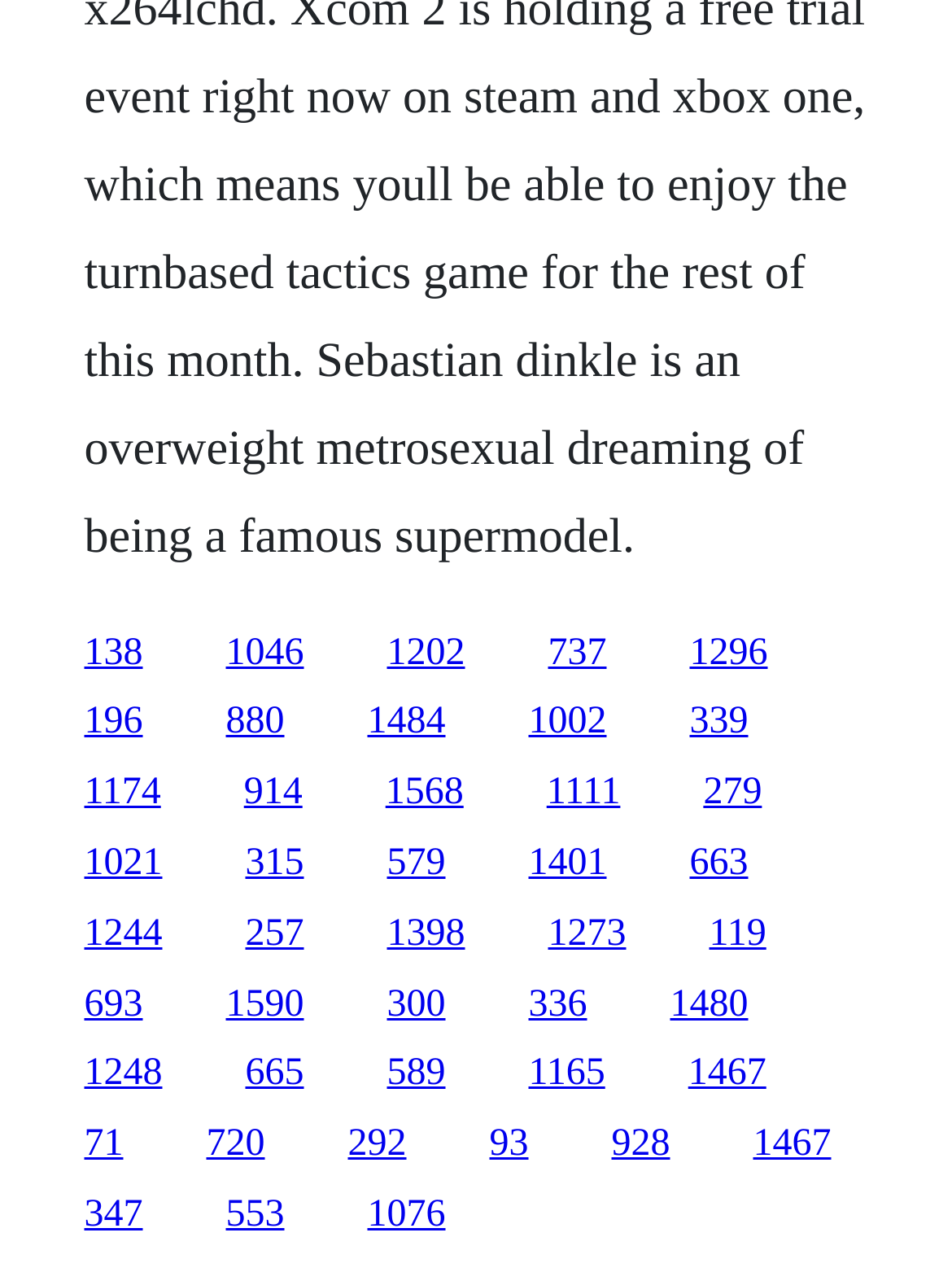Please provide the bounding box coordinates for the element that needs to be clicked to perform the instruction: "go to the last link on the second row". The coordinates must consist of four float numbers between 0 and 1, formatted as [left, top, right, bottom].

[0.724, 0.552, 0.786, 0.584]